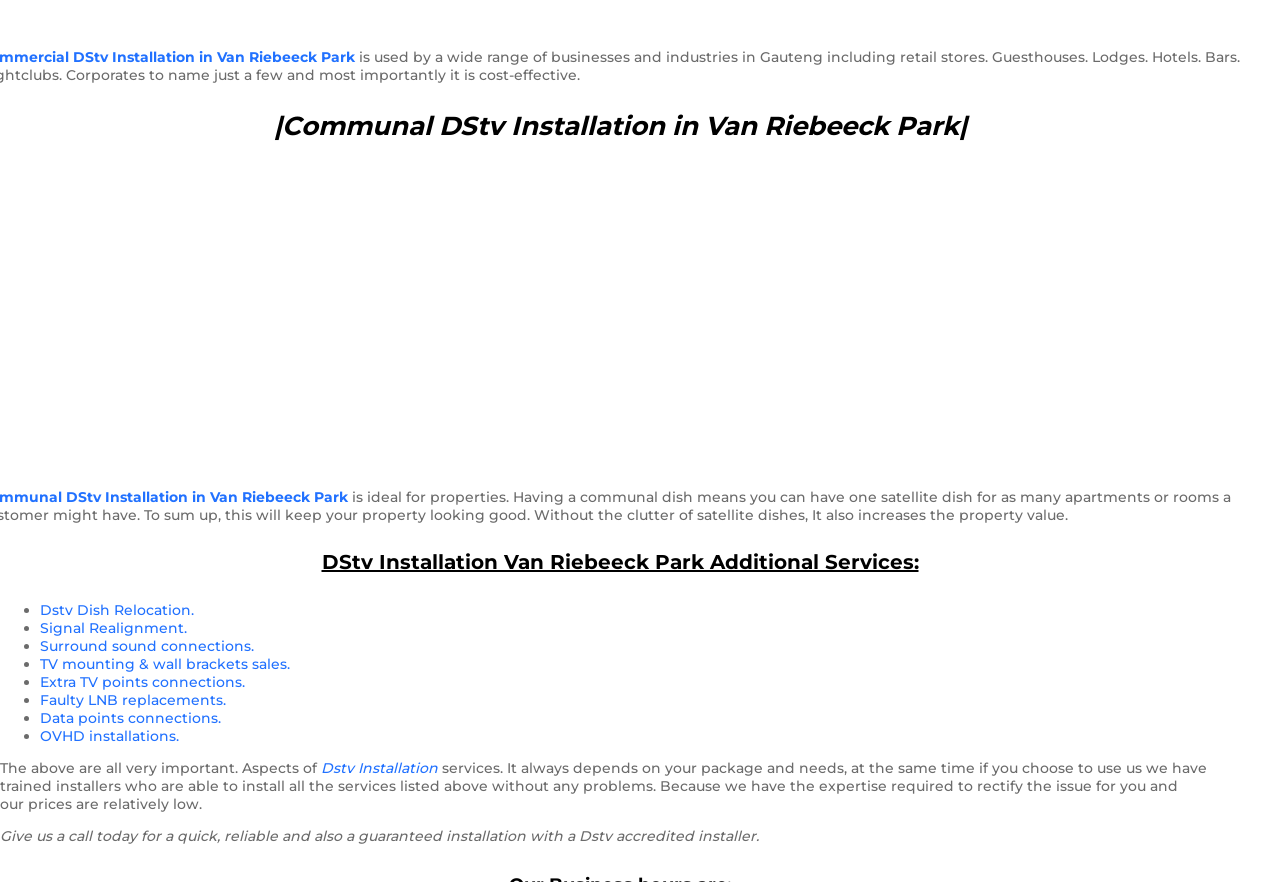Find the bounding box of the element with the following description: "Extra TV points connections.". The coordinates must be four float numbers between 0 and 1, formatted as [left, top, right, bottom].

[0.031, 0.763, 0.191, 0.783]